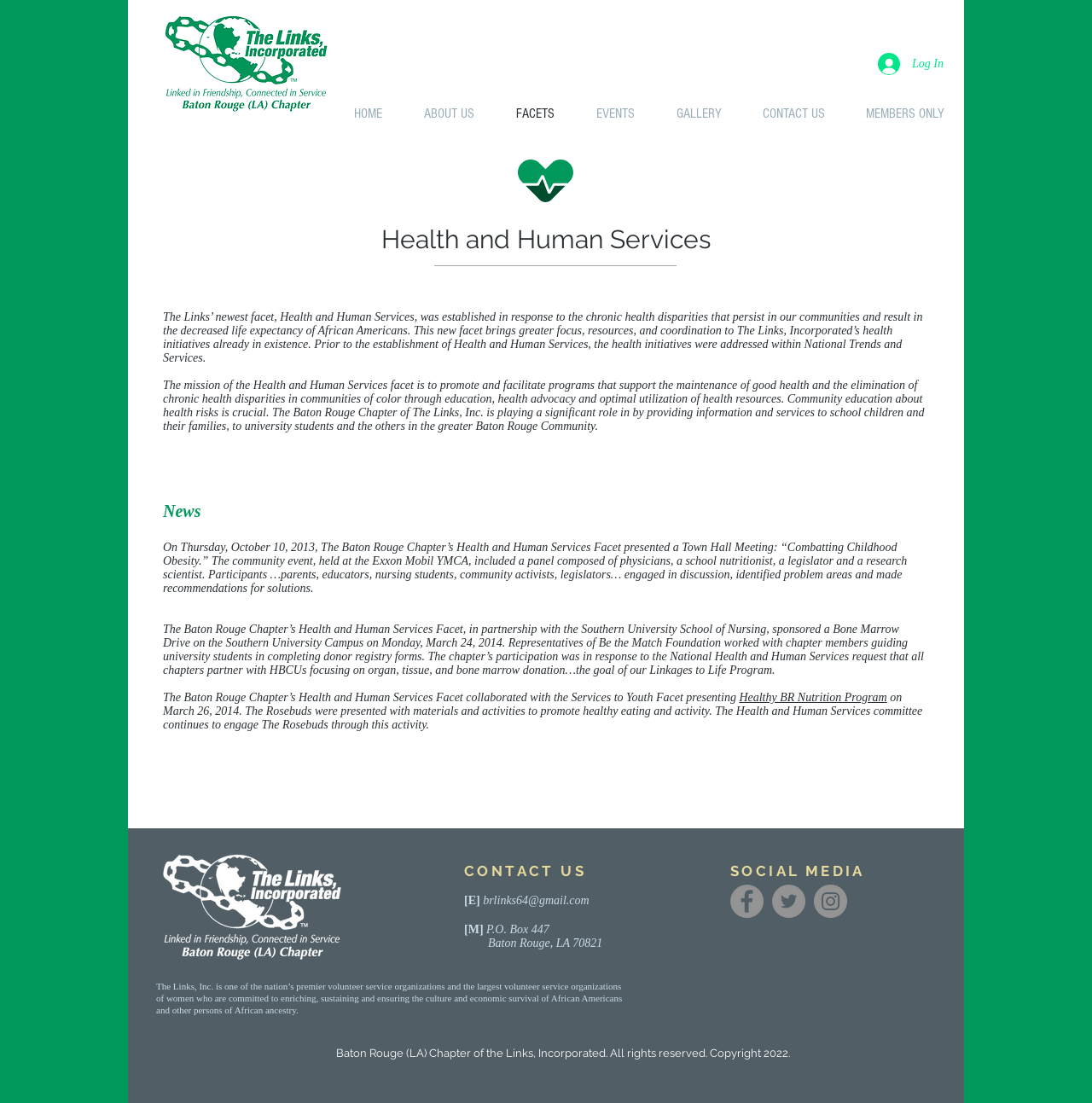Please provide a short answer using a single word or phrase for the question:
What is the mission of the Health and Human Services facet?

Promote and facilitate programs